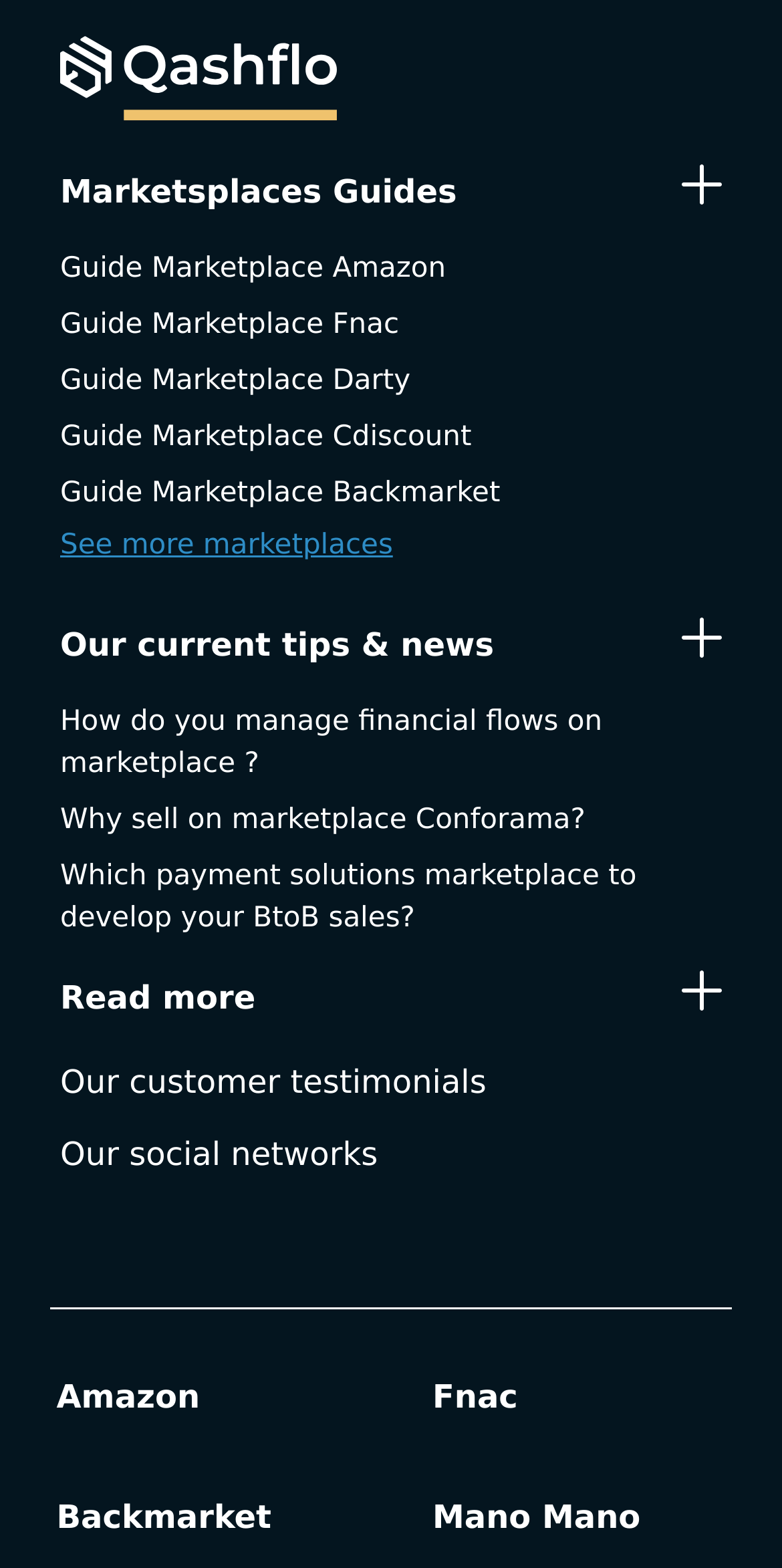Use a single word or phrase to answer the question: What is the title of the second section?

Our current tips & news